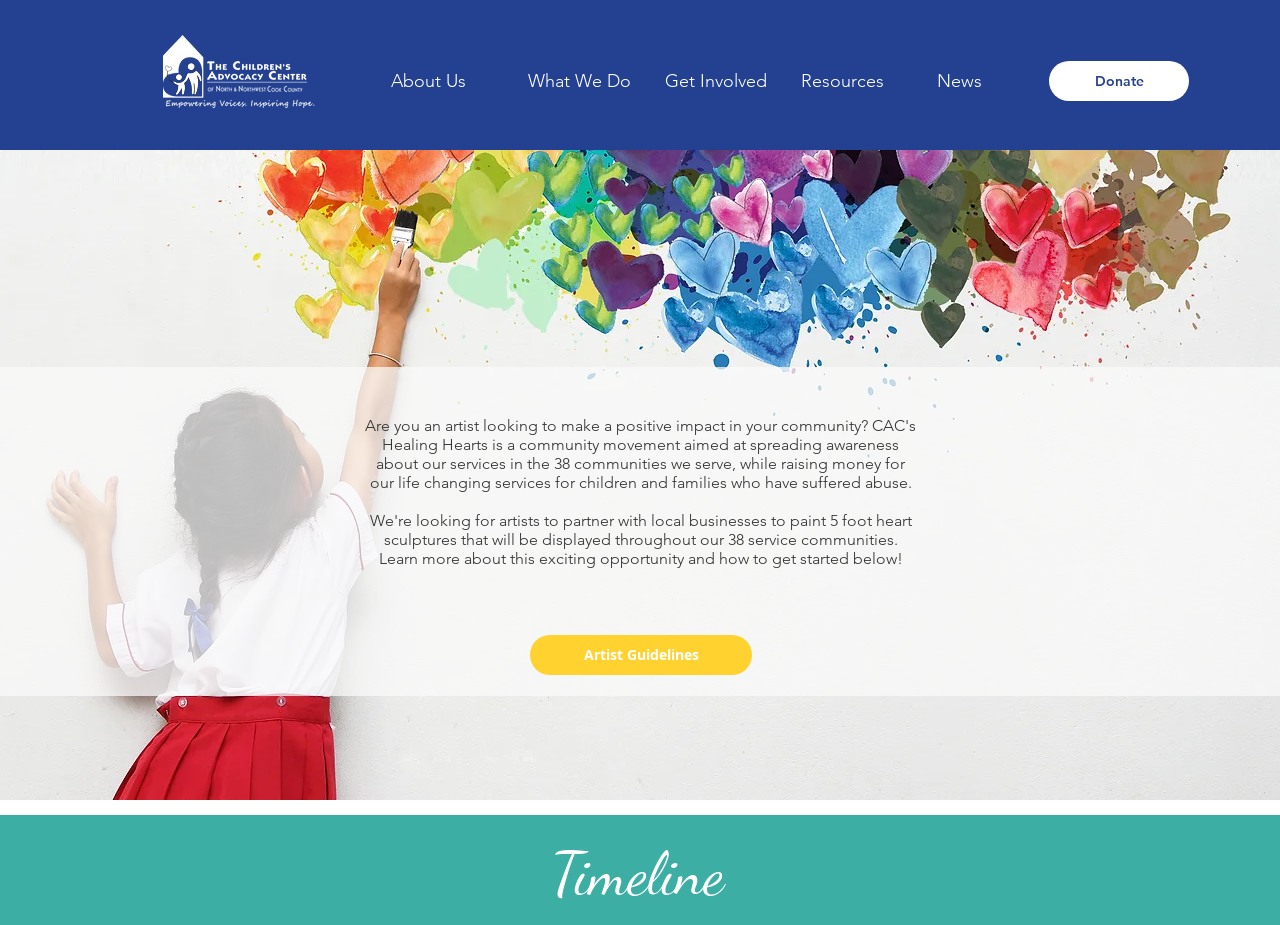Identify the bounding box coordinates of the HTML element based on this description: "What We Do".

[0.401, 0.061, 0.508, 0.115]